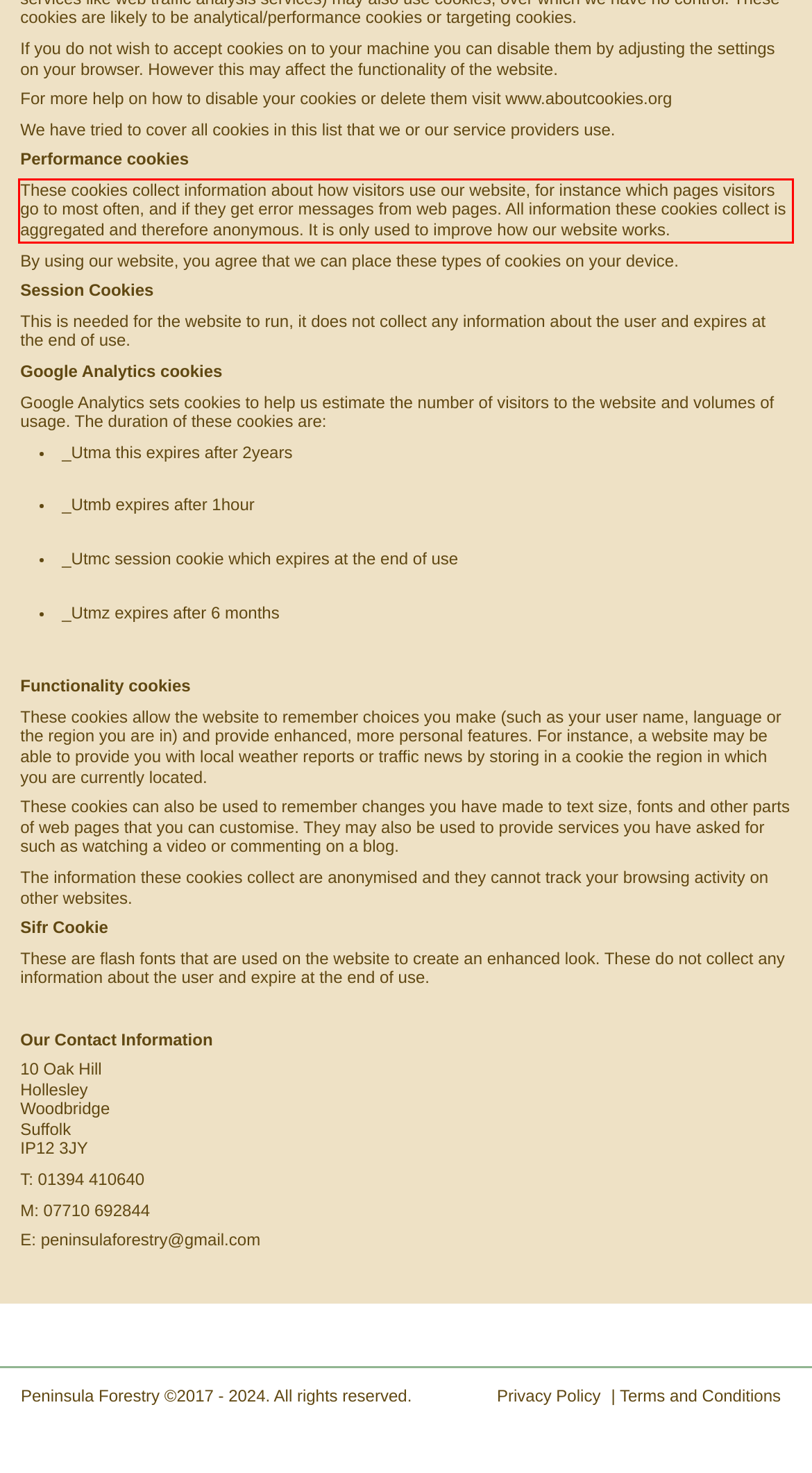Identify and extract the text within the red rectangle in the screenshot of the webpage.

These cookies collect information about how visitors use our website, for instance which pages visitors go to most often, and if they get error messages from web pages. All information these cookies collect is aggregated and therefore anonymous. It is only used to improve how our website works.